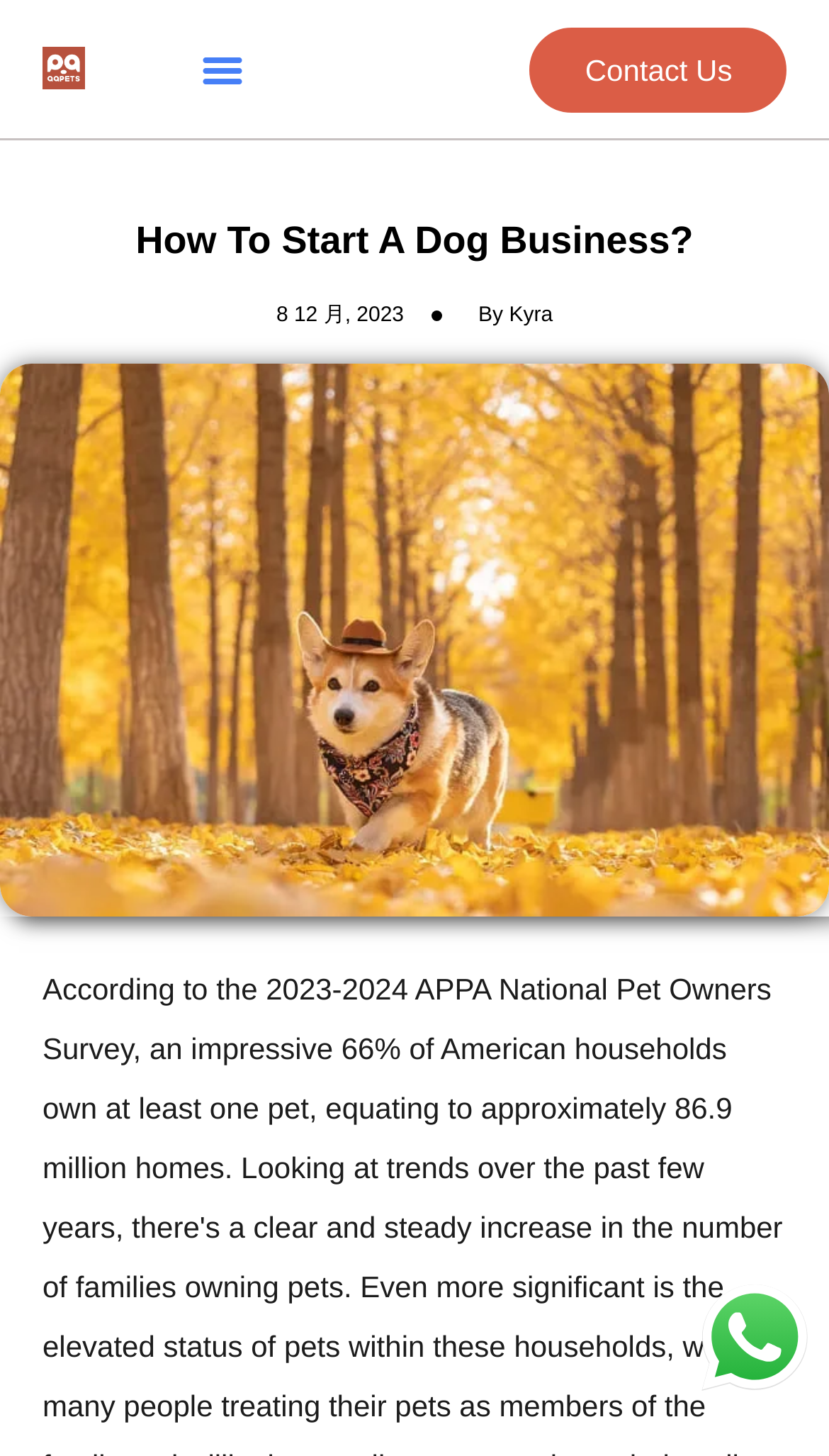What is the contact method provided at the top right corner?
Answer the question with just one word or phrase using the image.

Contact Us